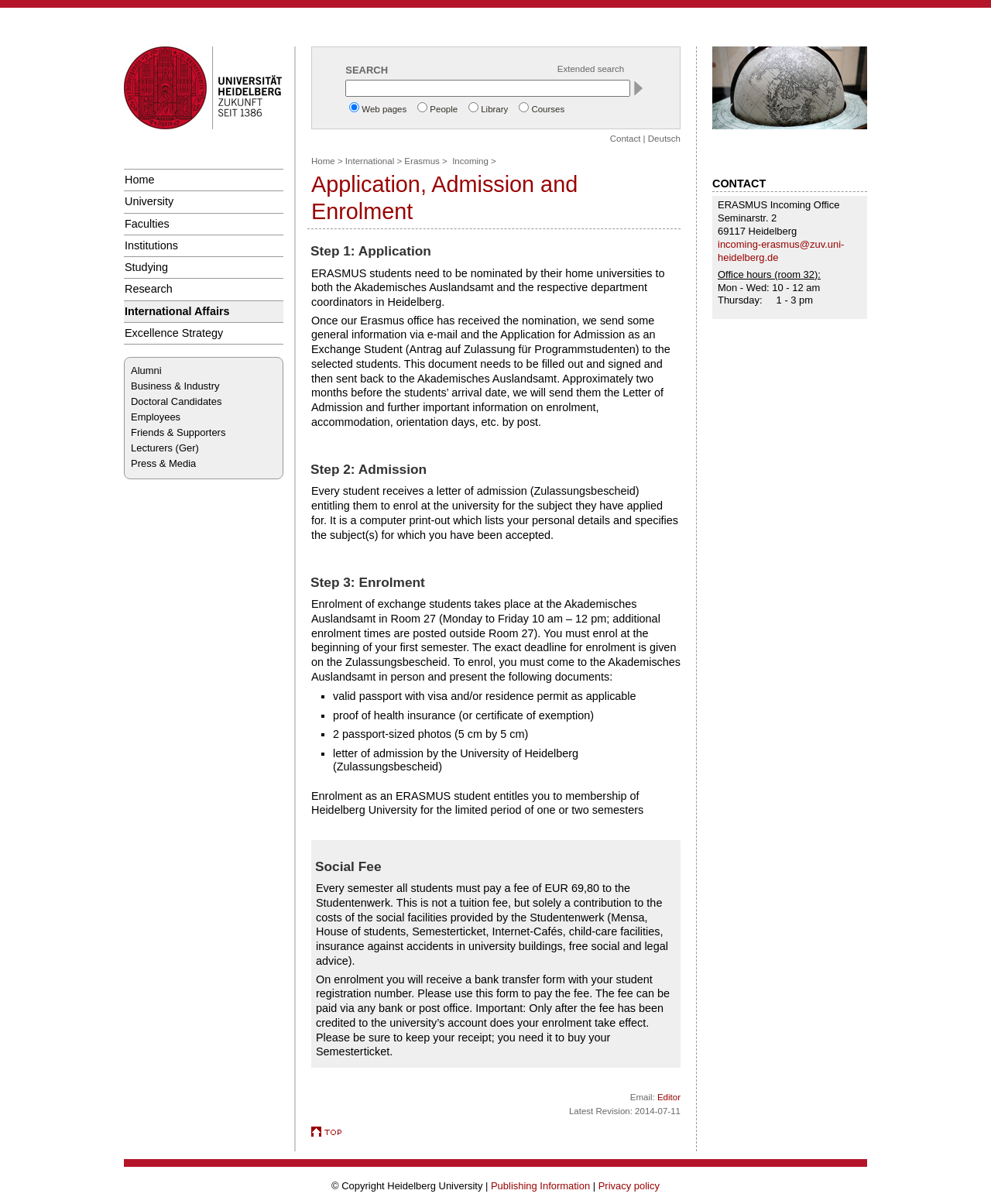What is the name of the university?
Please interpret the details in the image and answer the question thoroughly.

The name of the university can be found in the top-left corner of the webpage, where it is written as 'Application, Admission and Enrolment - Heidelberg University'. Additionally, the university's name is also mentioned in the link 'Heidelberg University' located at the top of the webpage.